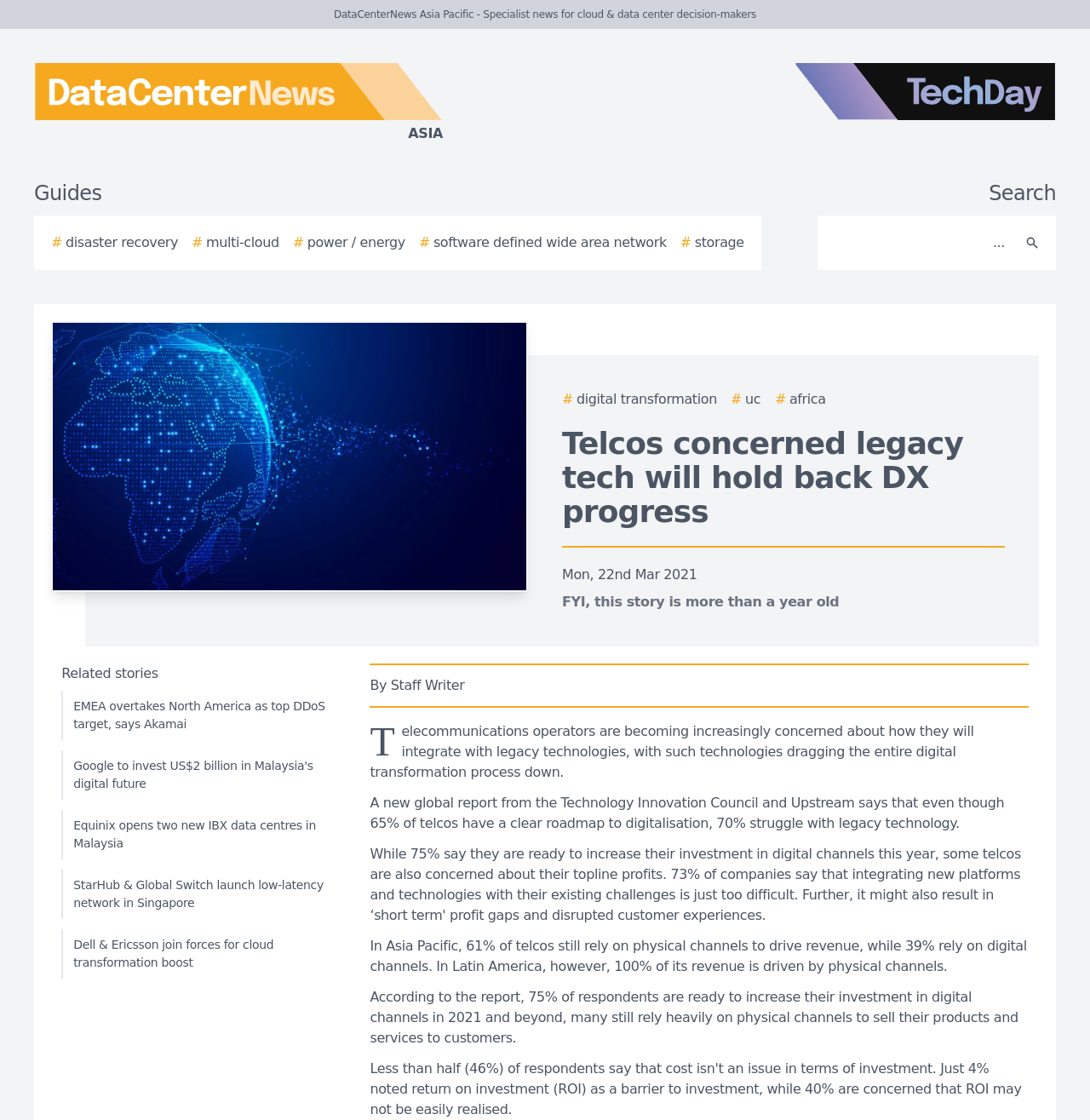Give a concise answer of one word or phrase to the question: 
Who wrote the article?

Staff Writer